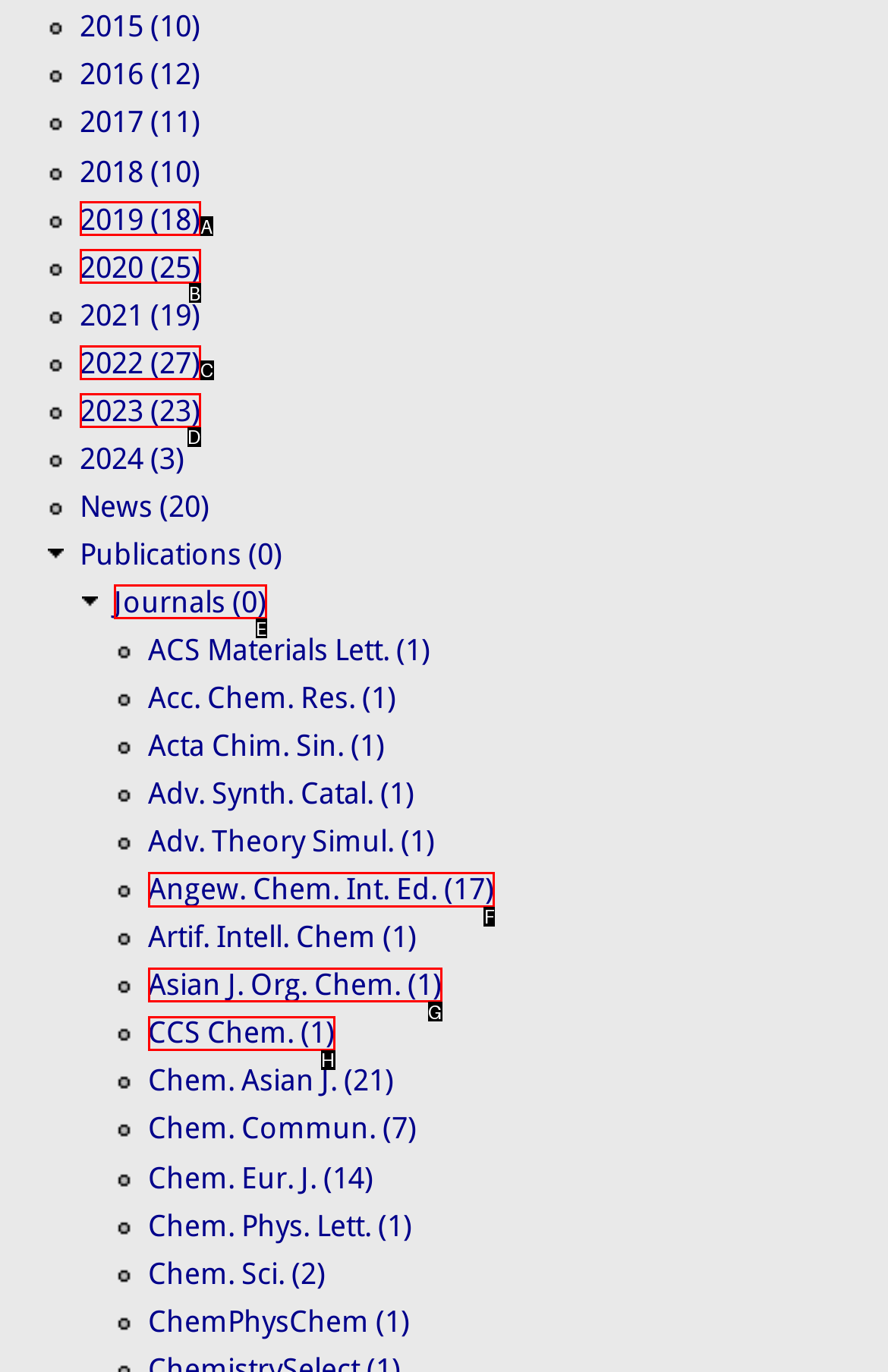Identify the correct option to click in order to complete this task: Read Angew. Chem. Int. Ed. articles
Answer with the letter of the chosen option directly.

F